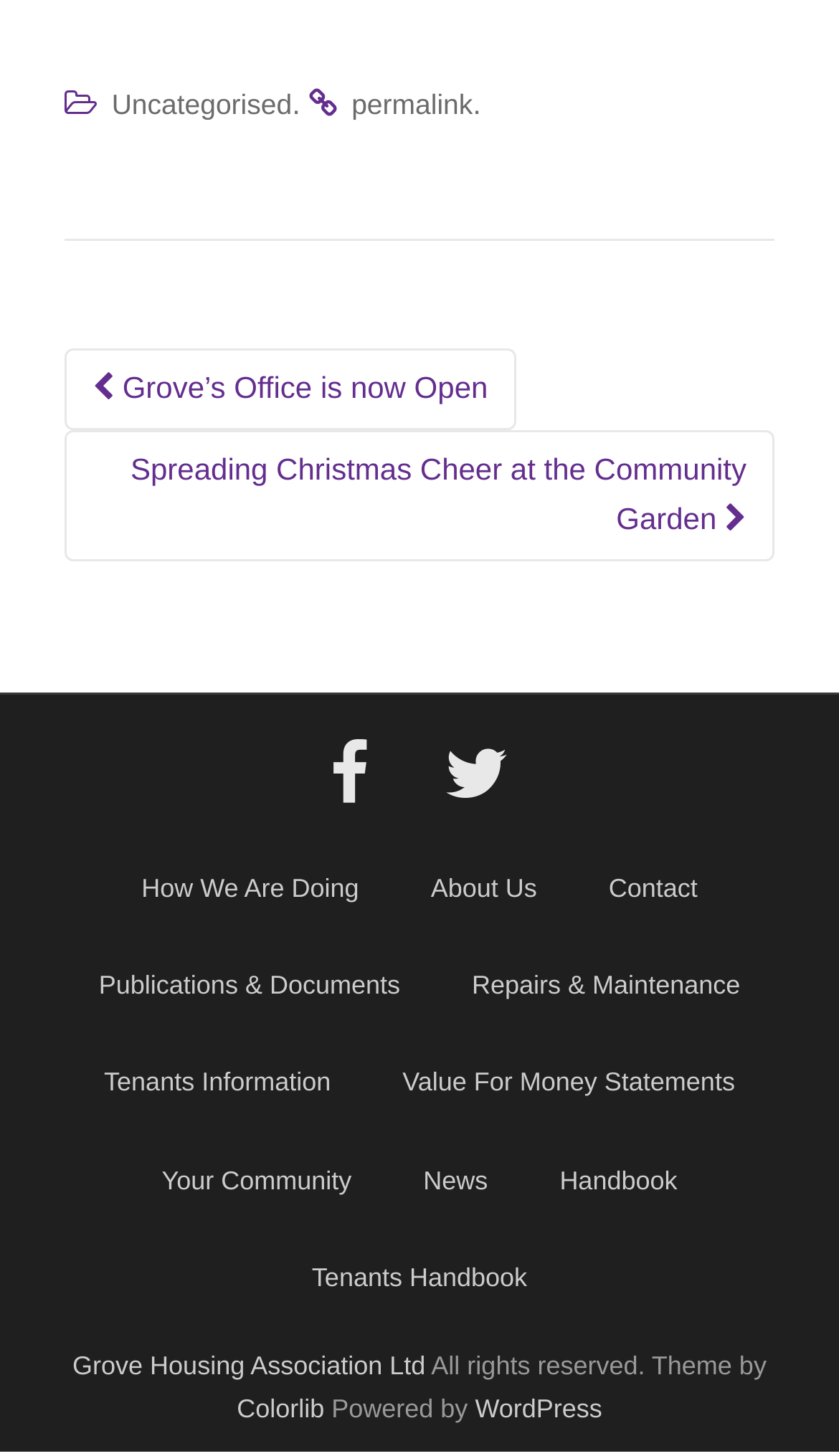Please give a short response to the question using one word or a phrase:
What is the symbol preceding the 'Grove’s Office is now Open' link?

